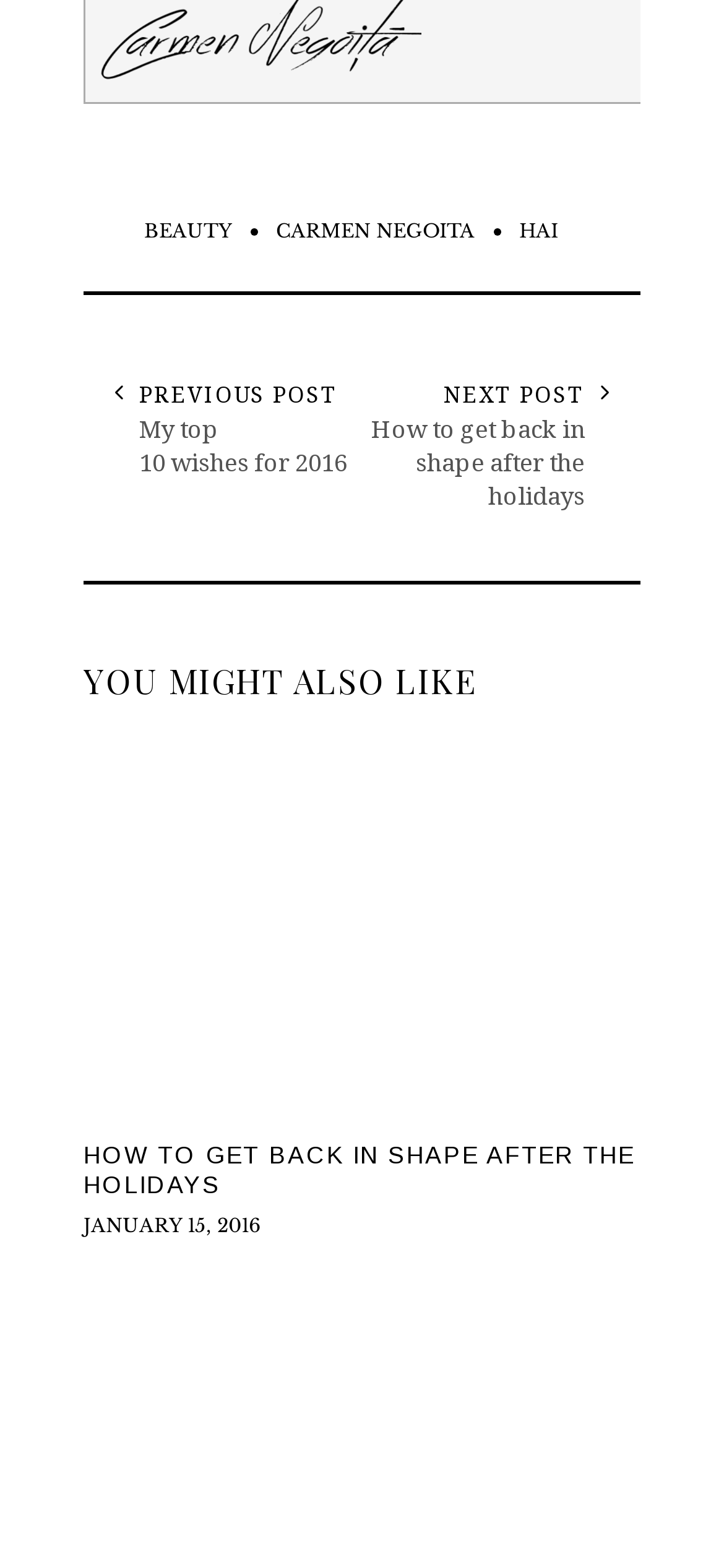Please identify the bounding box coordinates of the element's region that I should click in order to complete the following instruction: "Switch country or region". The bounding box coordinates consist of four float numbers between 0 and 1, i.e., [left, top, right, bottom].

None